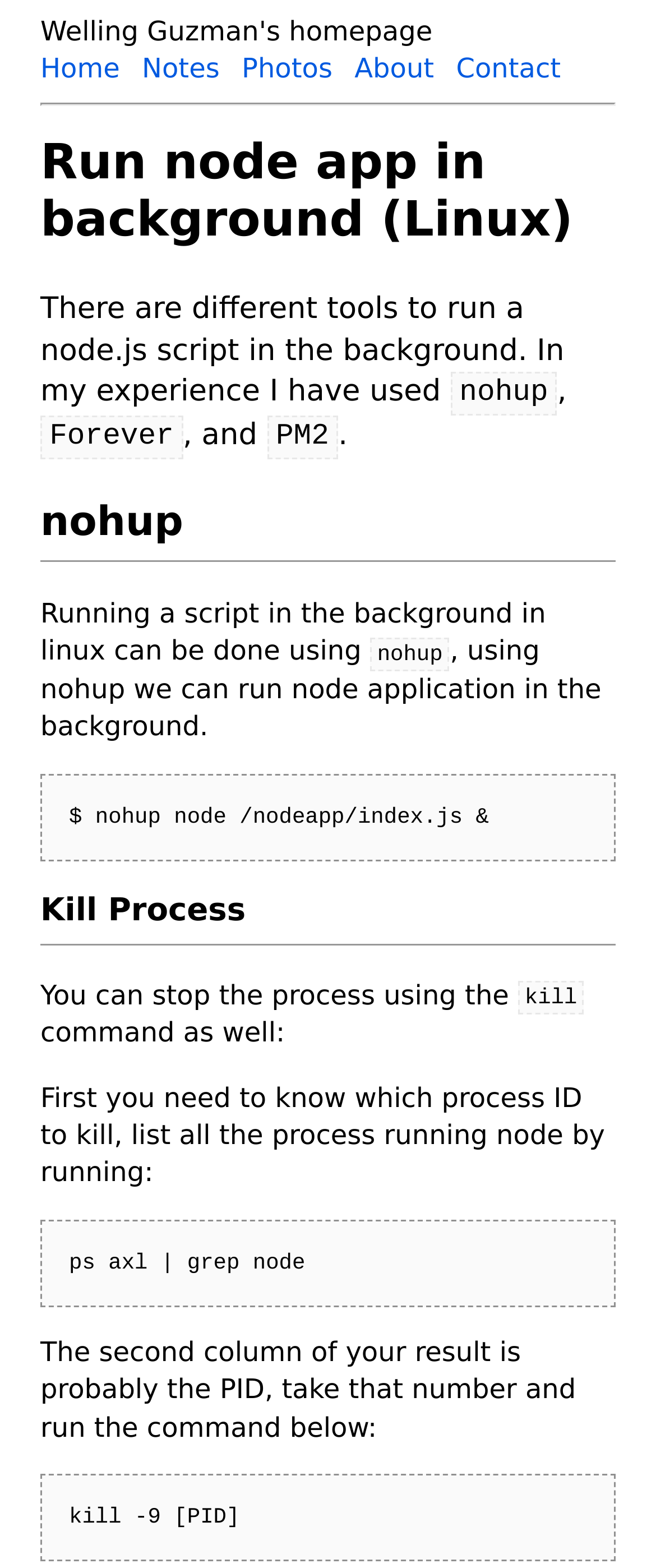Using the provided element description: "Notes", identify the bounding box coordinates. The coordinates should be four floats between 0 and 1 in the order [left, top, right, bottom].

[0.216, 0.034, 0.335, 0.054]